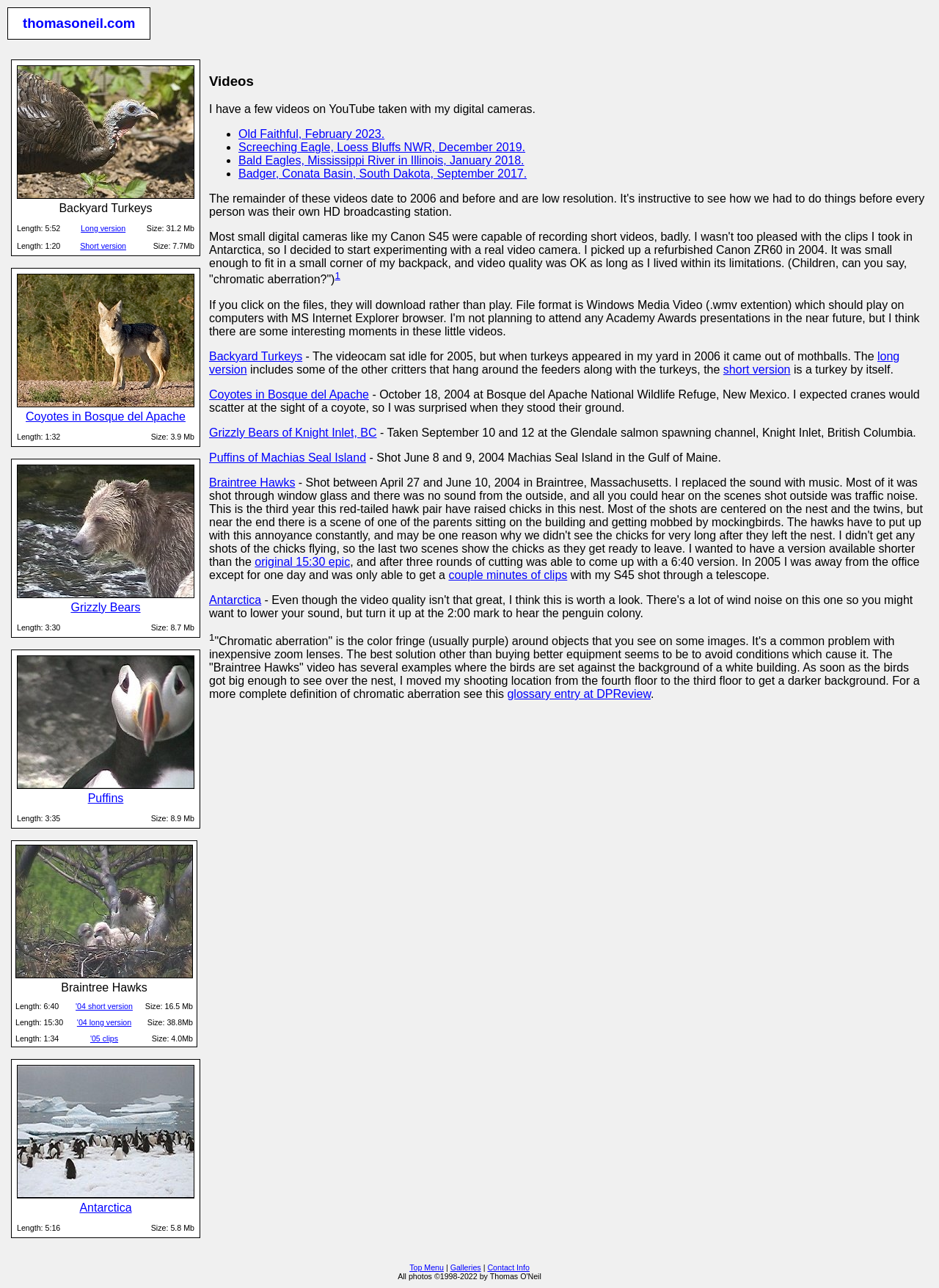Identify the bounding box coordinates of the area you need to click to perform the following instruction: "Click on the link to watch Coyotes in Bosque del Apache video".

[0.018, 0.308, 0.207, 0.328]